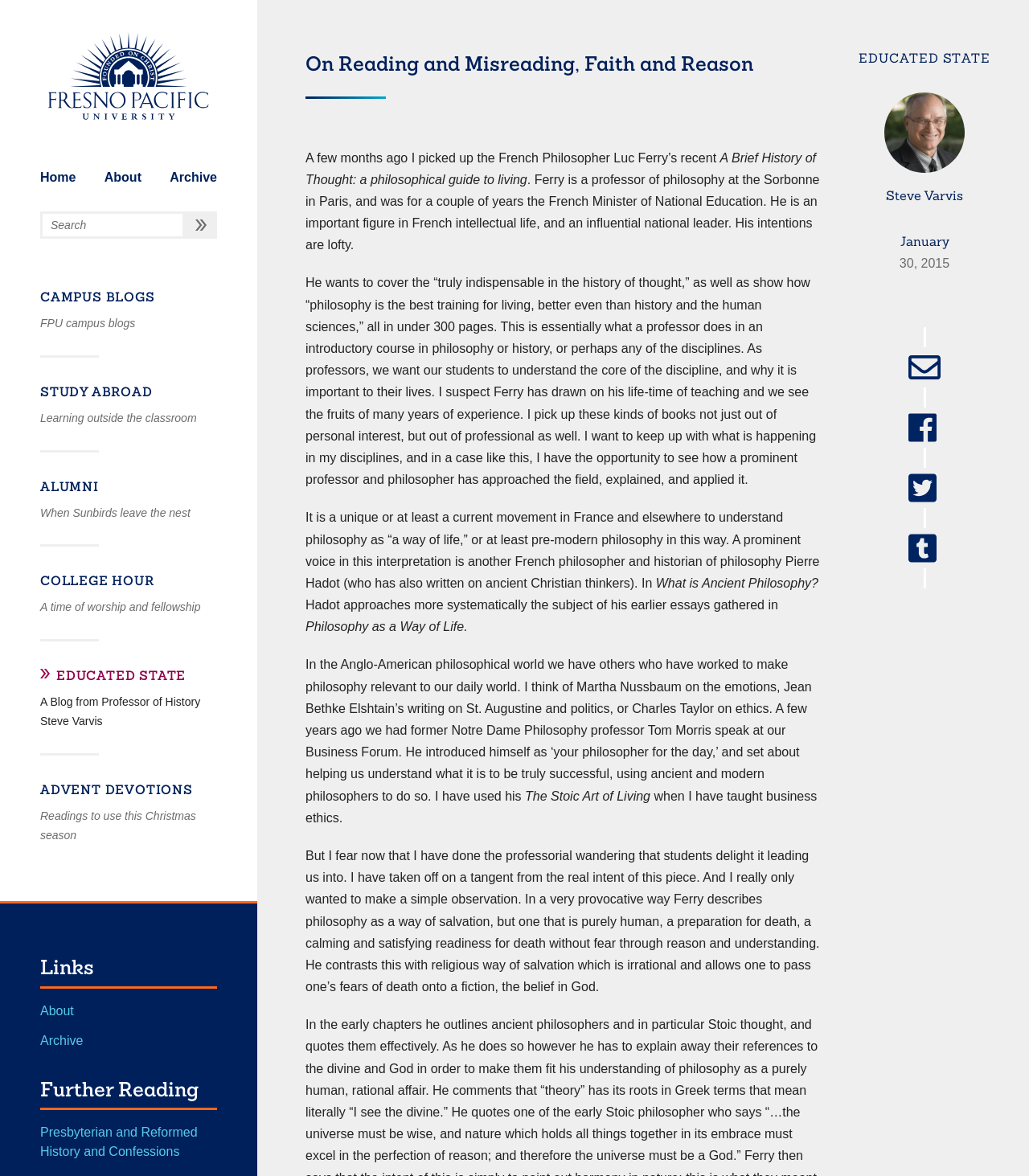What is the name of the professor who wrote the blog post?
Could you please answer the question thoroughly and with as much detail as possible?

I found the answer by looking at the image element with the description 'Steve Varvis' which is a sibling of the link element with the text 'EDUCATED STATE'.